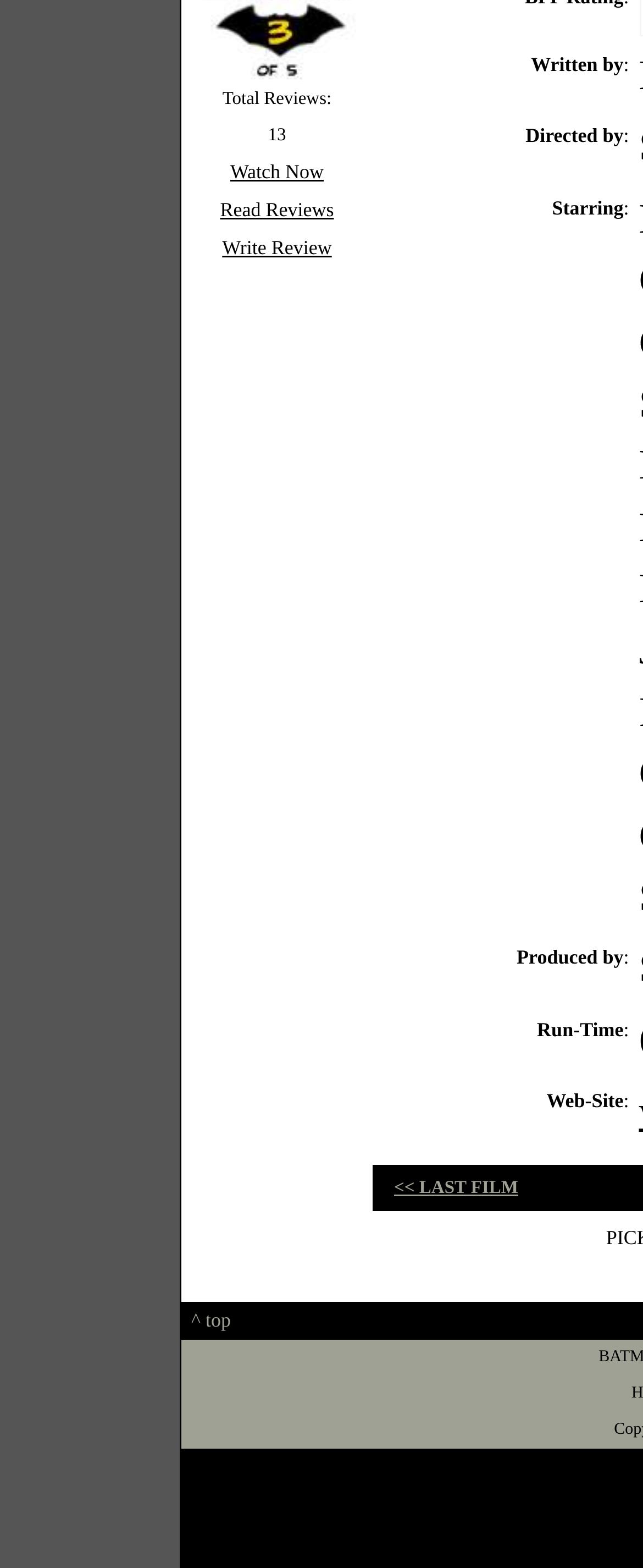Return the bounding box coordinates of the UI element that corresponds to this description: "<< LAST FILM". The coordinates must be given as four float numbers in the range of 0 and 1, [left, top, right, bottom].

[0.613, 0.752, 0.806, 0.764]